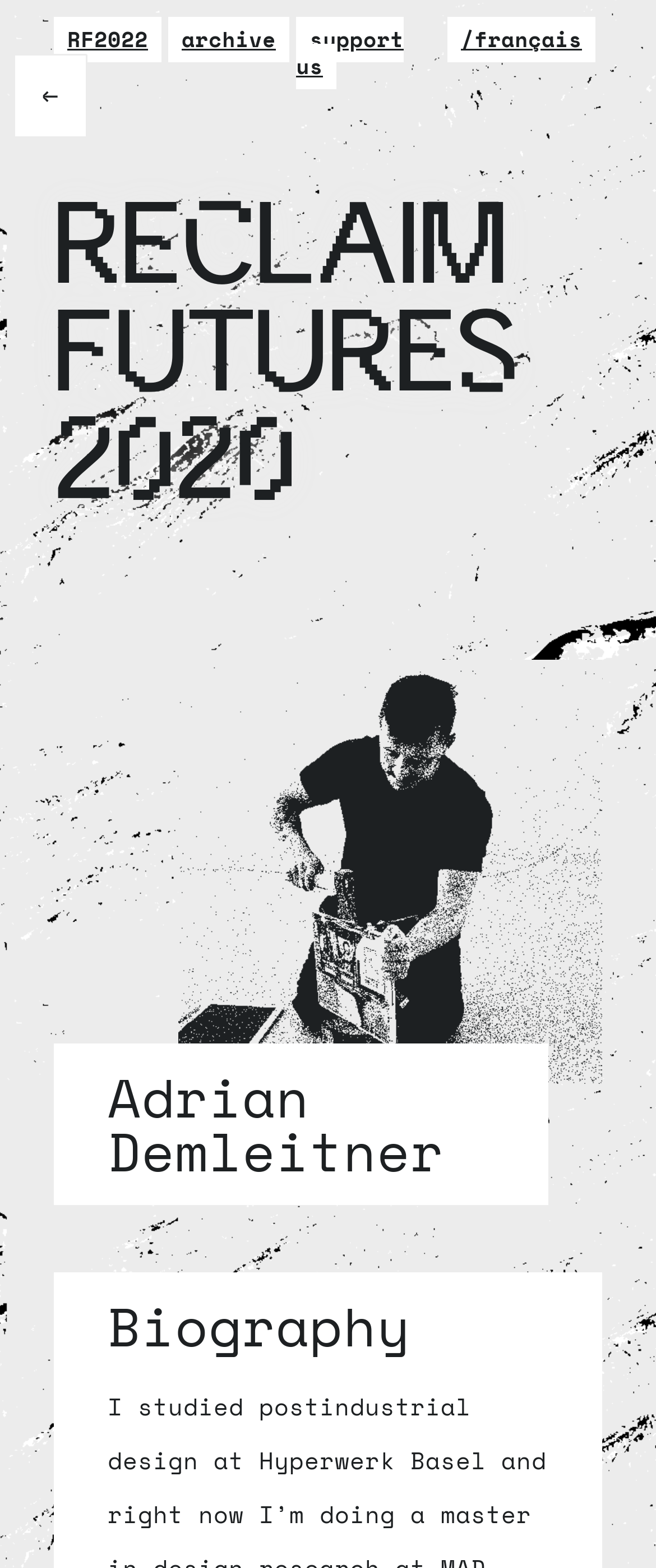Provide the bounding box coordinates of the UI element this sentence describes: "version française".

[0.931, 0.257, 0.992, 0.439]